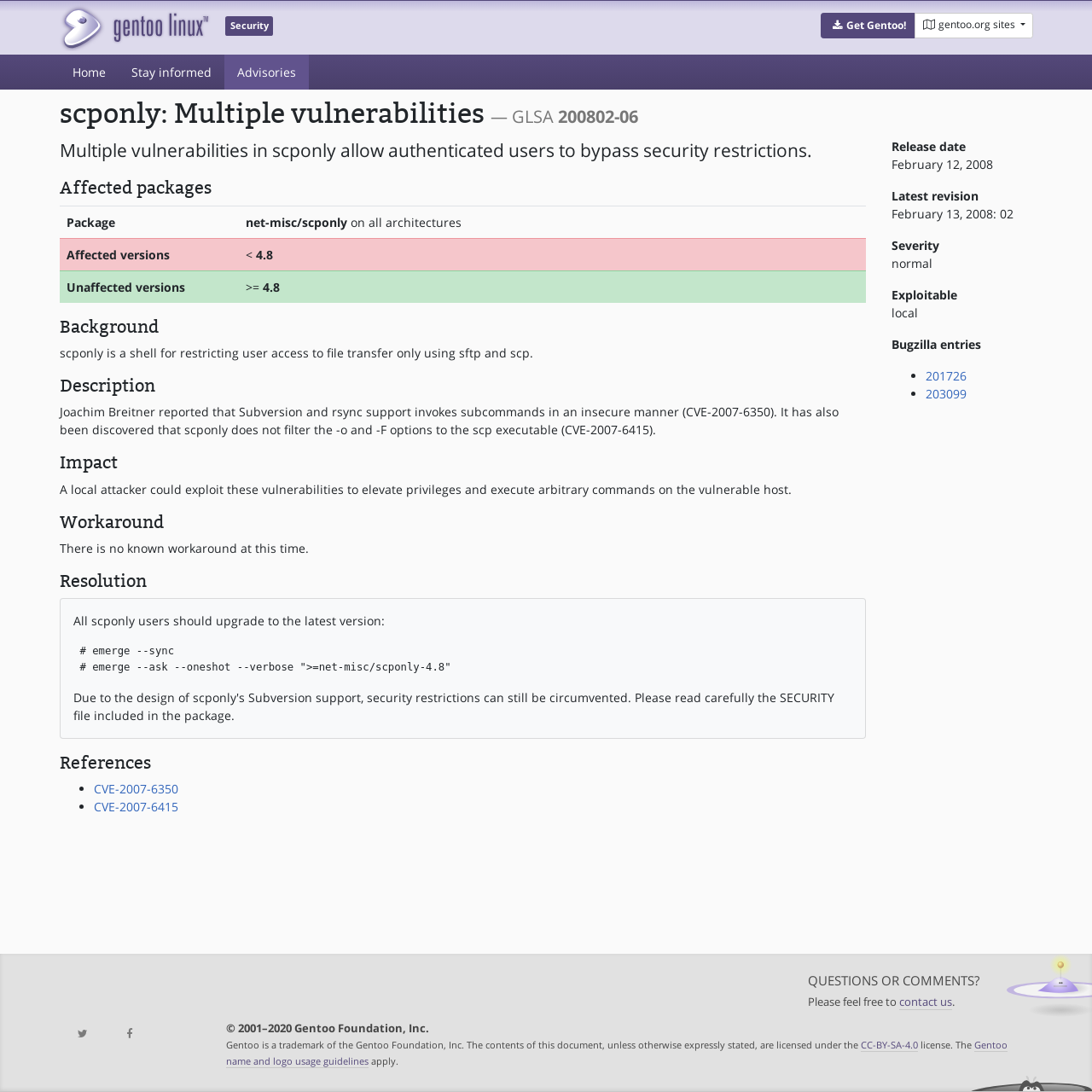Please identify the bounding box coordinates of where to click in order to follow the instruction: "Check the 'Affected packages' table".

[0.055, 0.188, 0.793, 0.277]